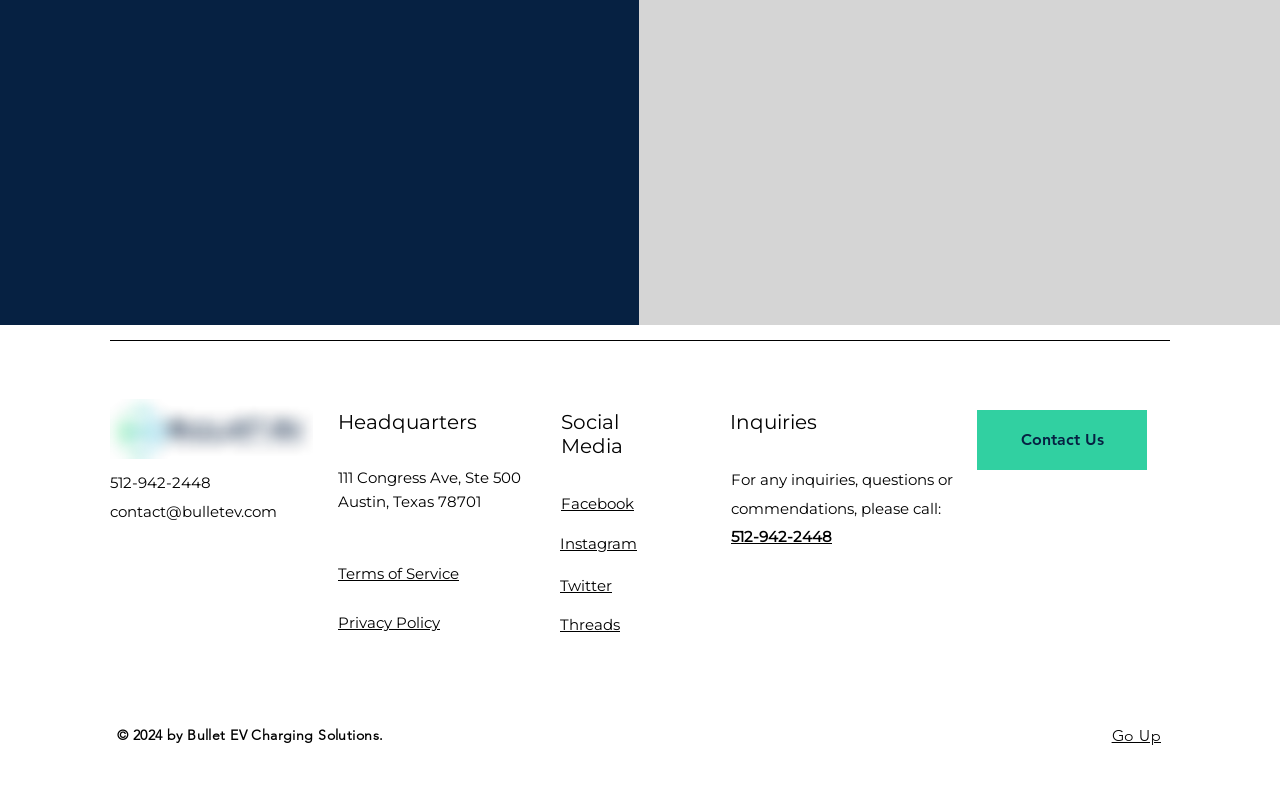Please identify the bounding box coordinates for the region that you need to click to follow this instruction: "Contact us".

[0.763, 0.507, 0.896, 0.581]